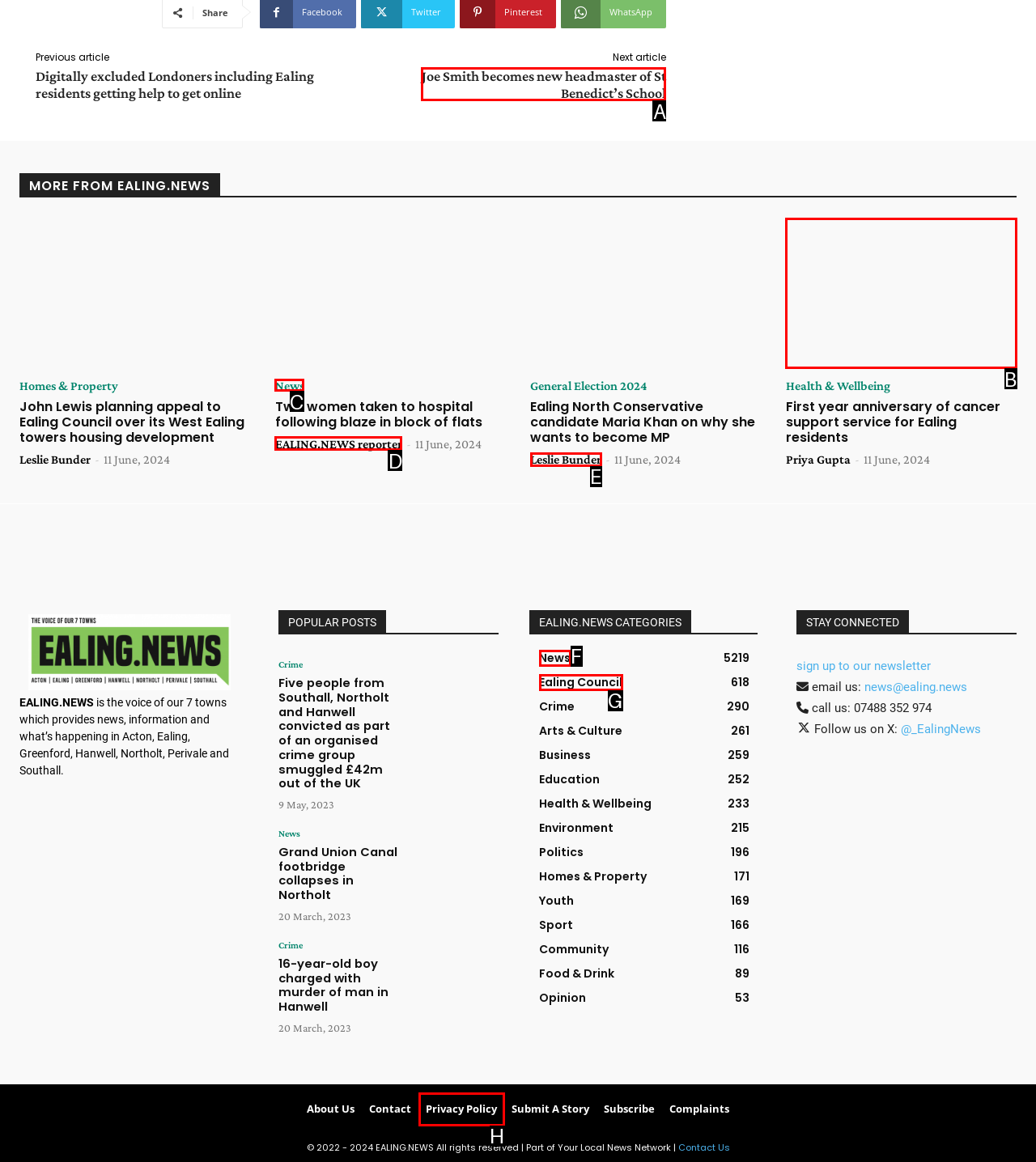Tell me which letter corresponds to the UI element that should be clicked to fulfill this instruction: click on the 'News' category
Answer using the letter of the chosen option directly.

C